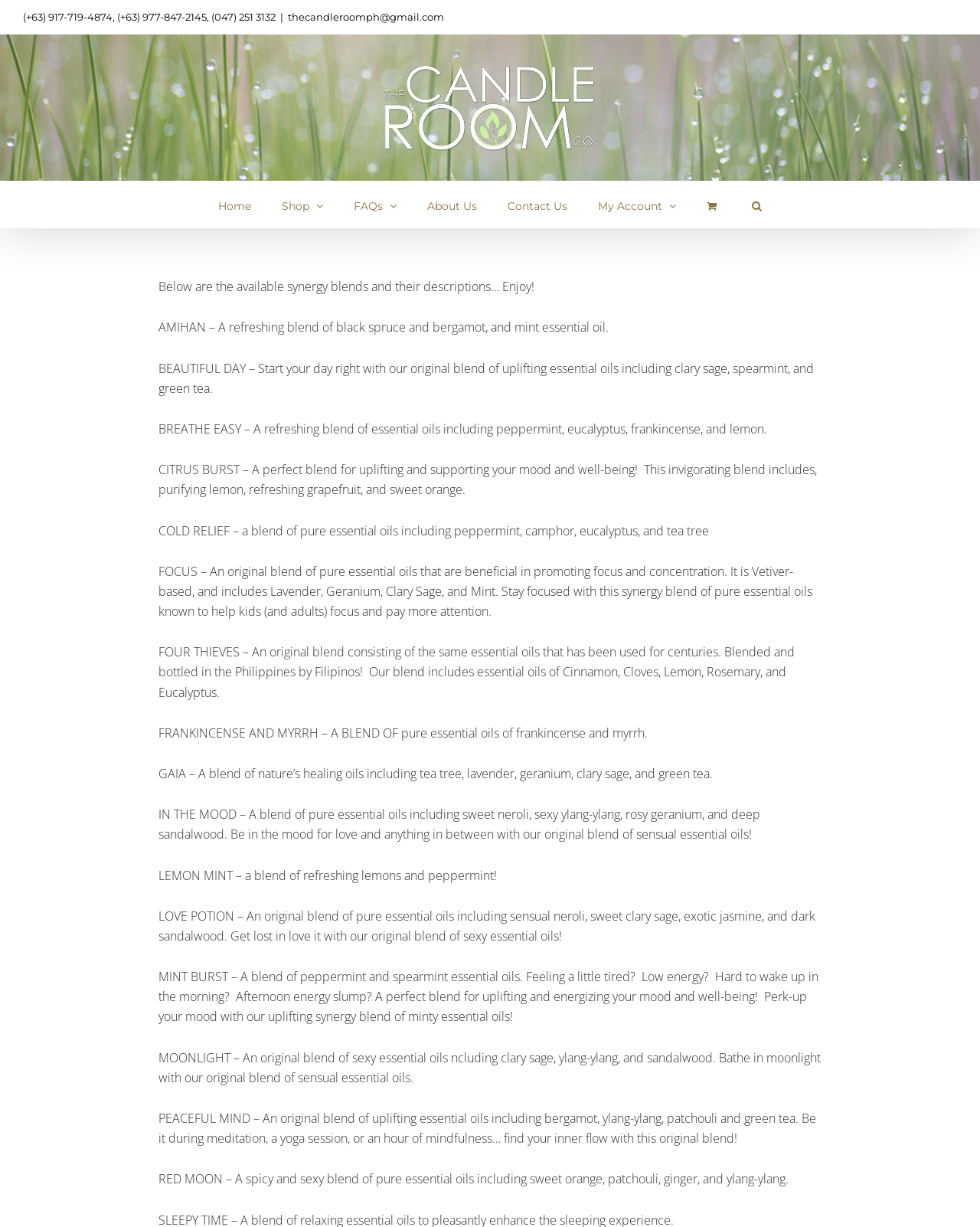Pinpoint the bounding box coordinates of the clickable element needed to complete the instruction: "Go to the top of the page". The coordinates should be provided as four float numbers between 0 and 1: [left, top, right, bottom].

[0.904, 0.777, 0.941, 0.799]